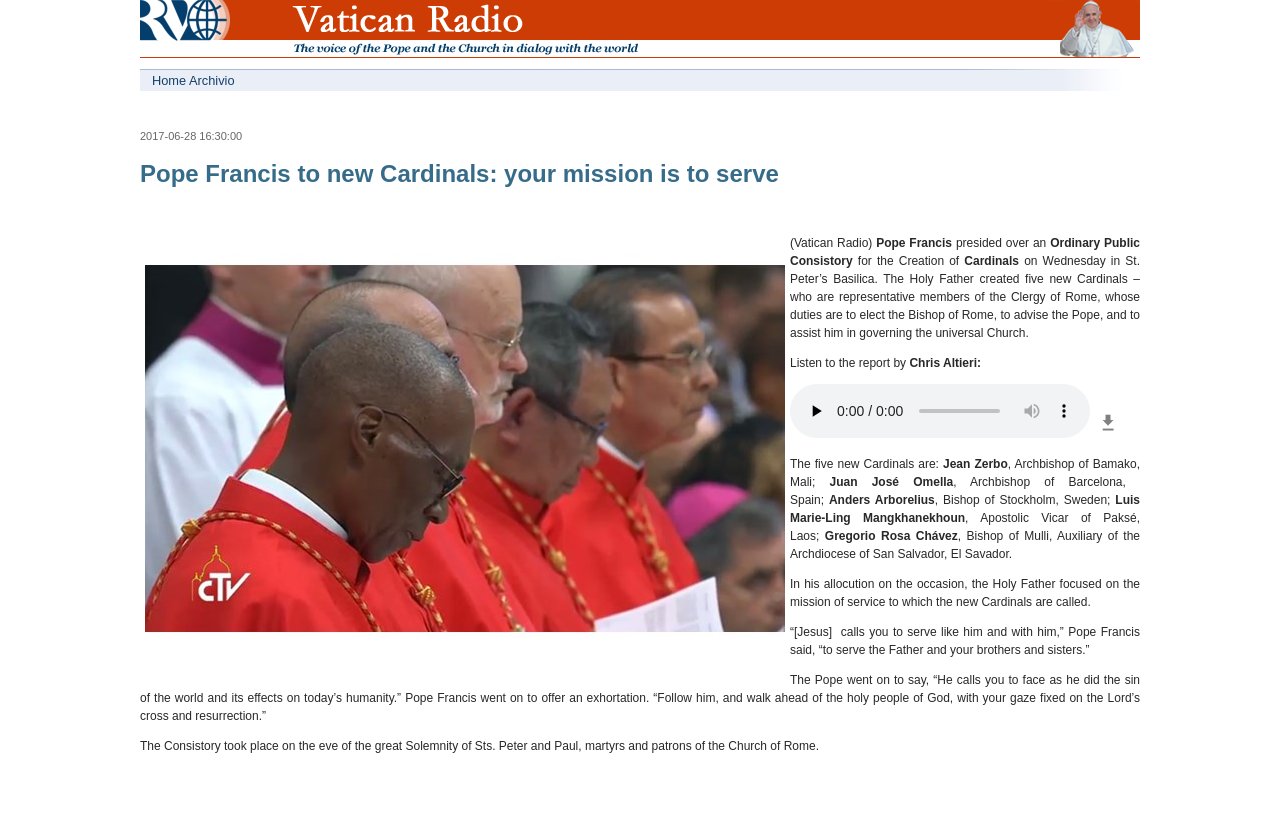What is the role of the Clergy of Rome?
Using the image provided, answer with just one word or phrase.

to elect the Bishop of Rome, to advise the Pope, and to assist him in governing the universal Church